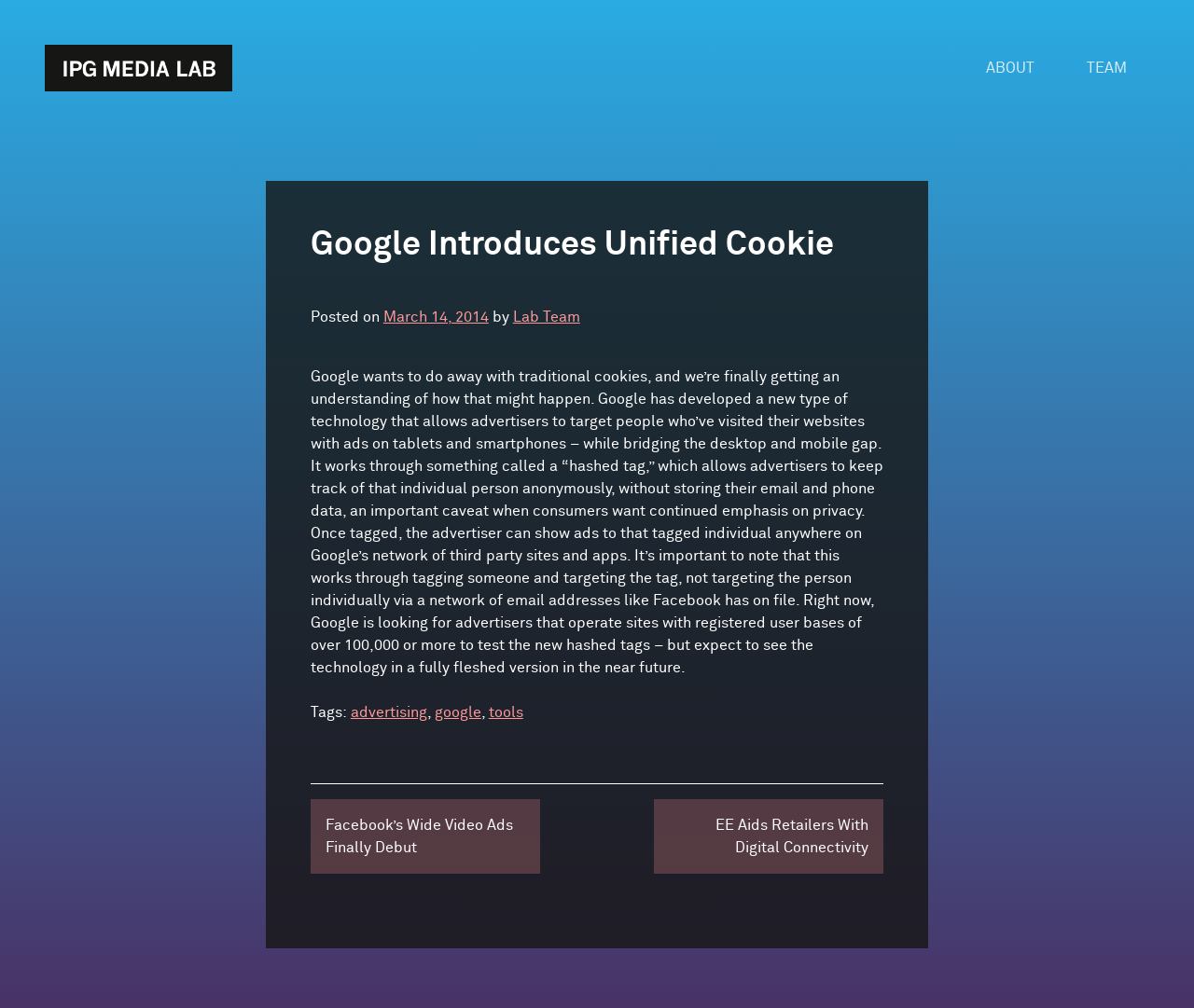Extract the bounding box coordinates for the UI element described by the text: "worker’s compensation insurance". The coordinates should be in the form of [left, top, right, bottom] with values between 0 and 1.

None